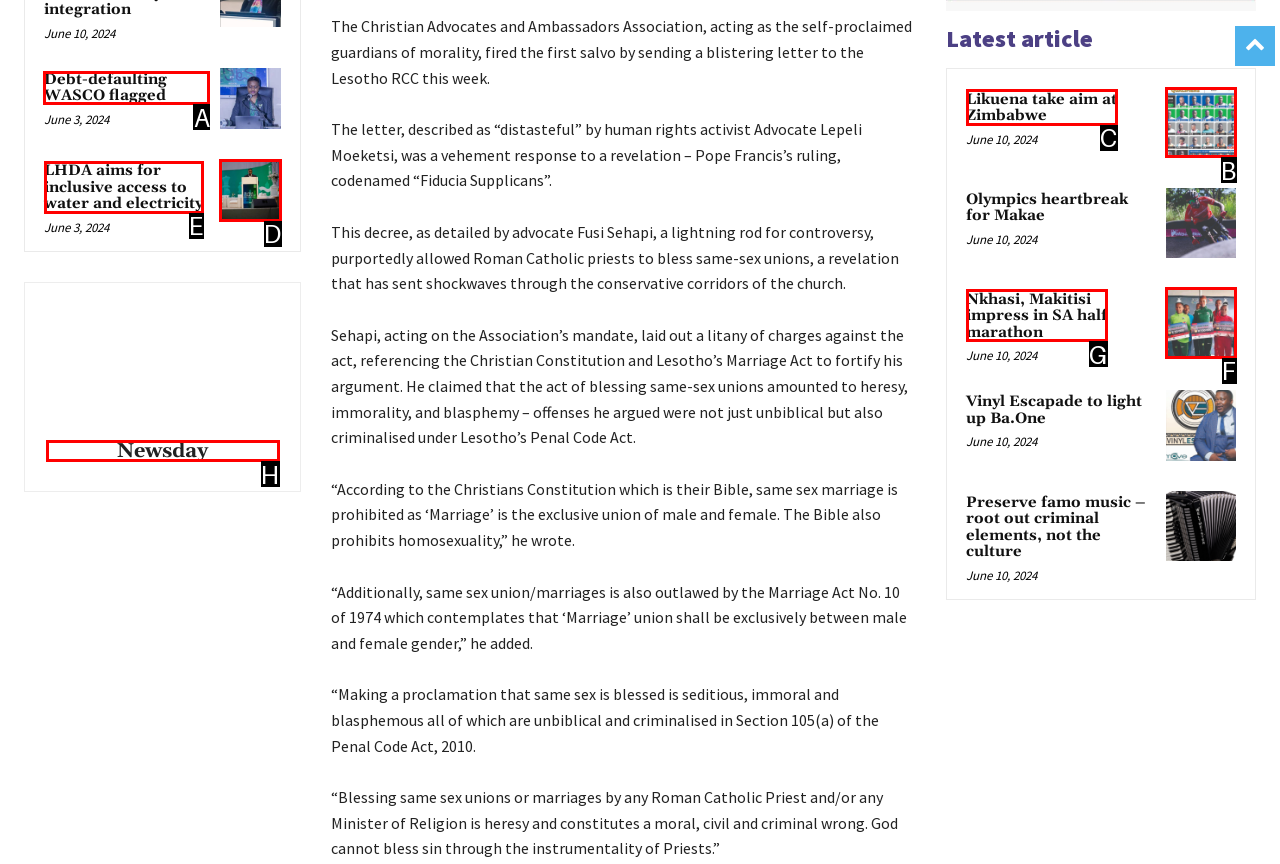Identify which HTML element to click to fulfill the following task: Click the Login link. Provide your response using the letter of the correct choice.

None